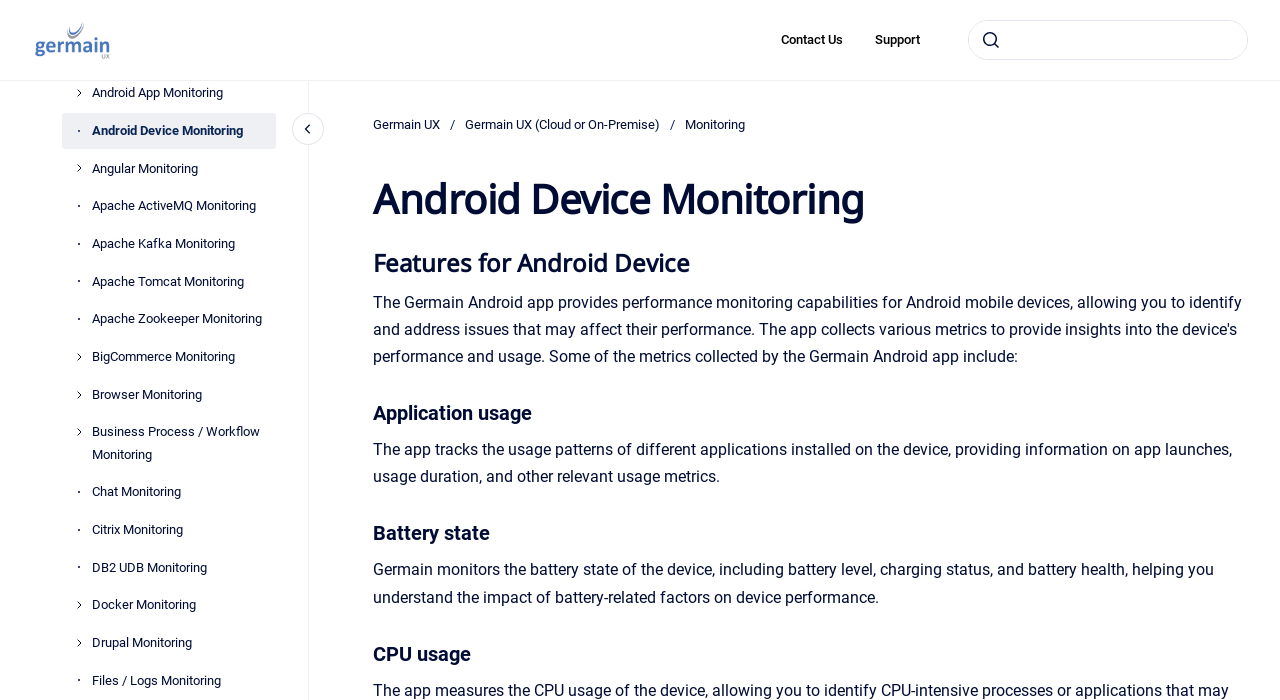Find and provide the bounding box coordinates for the UI element described here: "Germain UX (Cloud or On-Premise)". The coordinates should be given as four float numbers between 0 and 1: [left, top, right, bottom].

[0.363, 0.164, 0.516, 0.192]